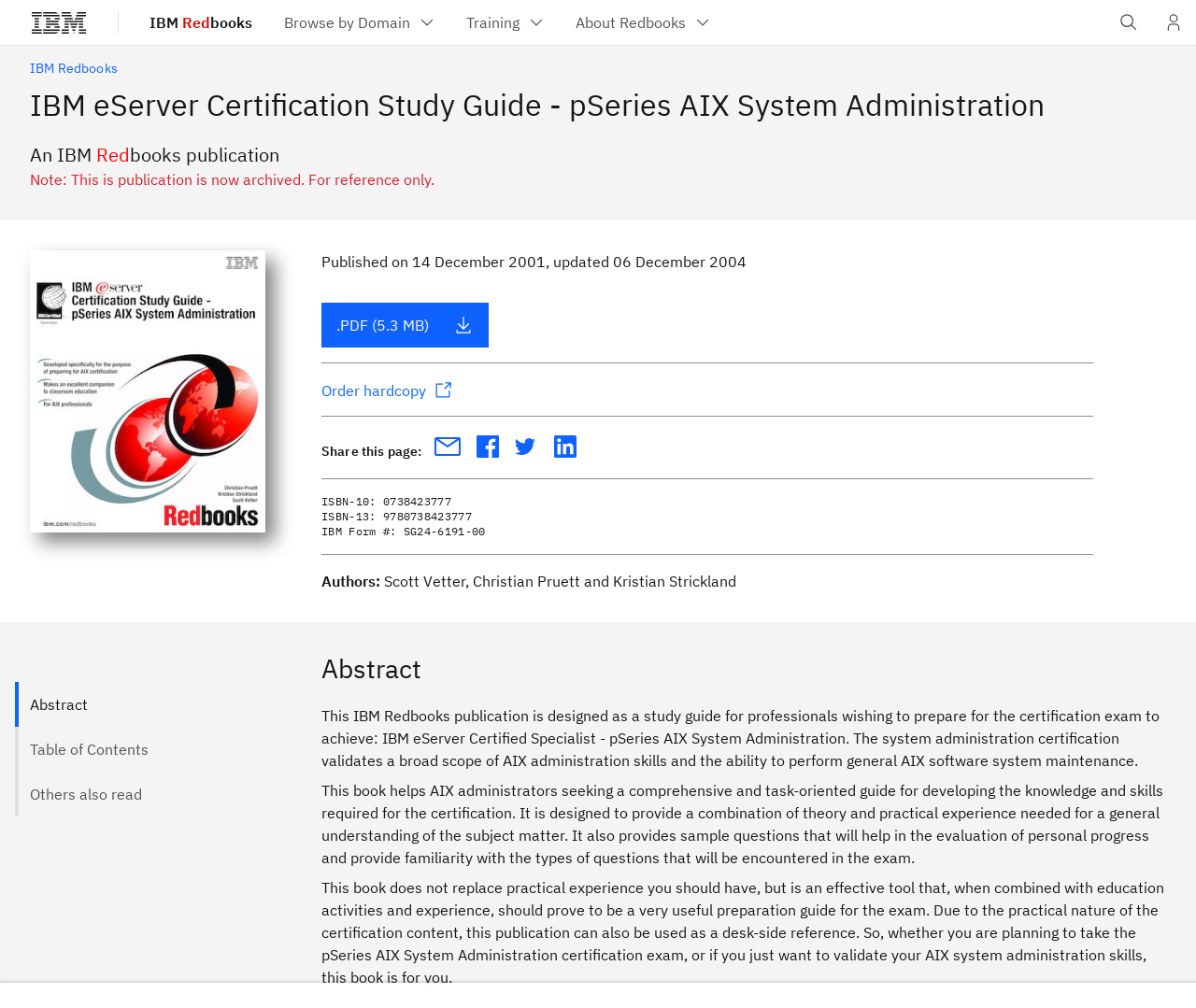Using the given element description, provide the bounding box coordinates (top-left x, top-left y, bottom-right x, bottom-right y) for the corresponding UI element in the screenshot: Home Found

None